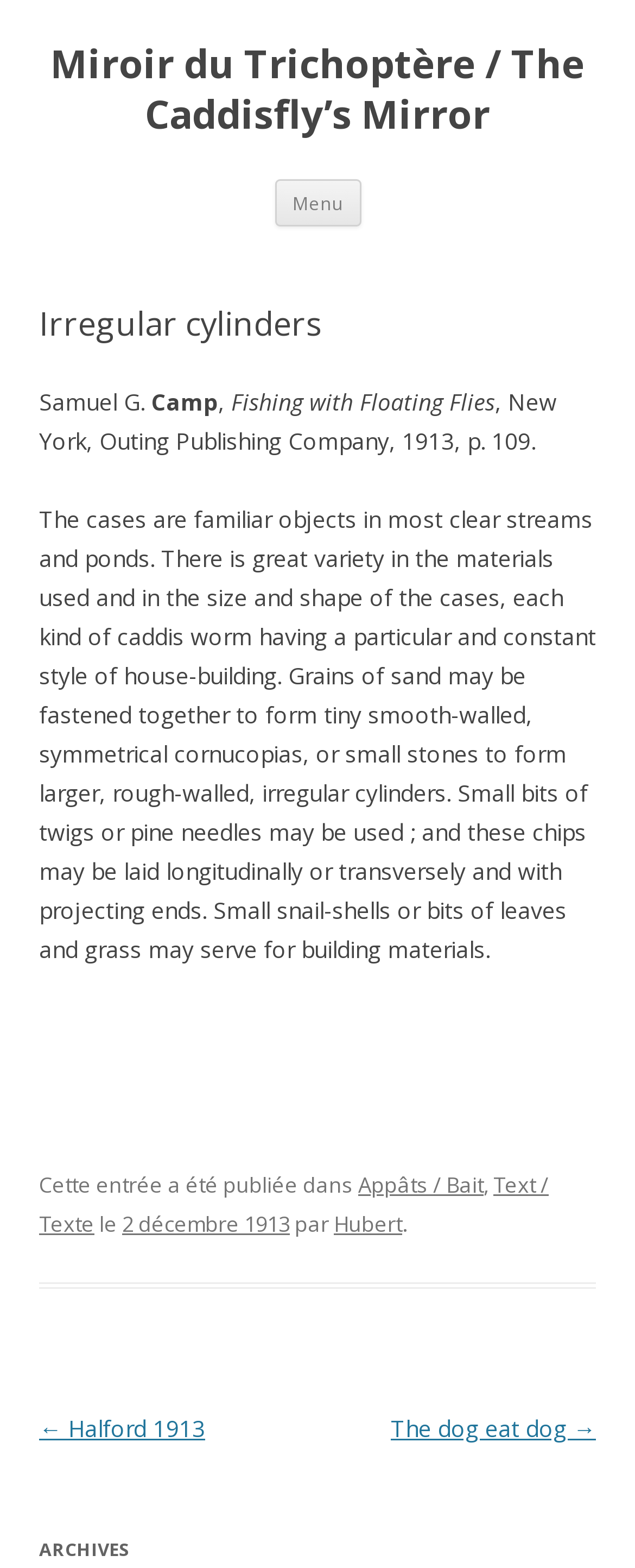What is the type of publishing company mentioned?
Answer the question with a single word or phrase by looking at the picture.

Outing Publishing Company